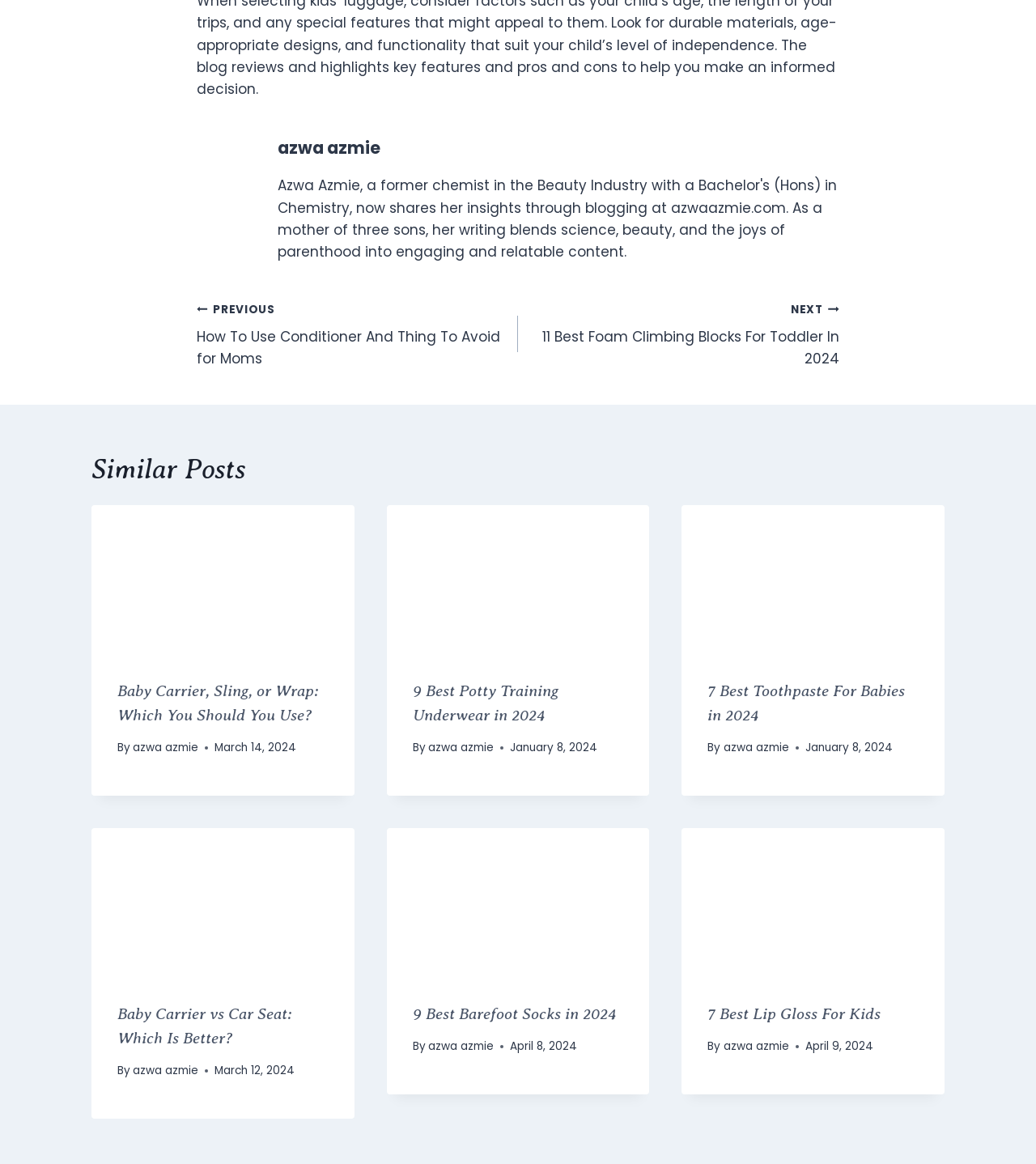How many links are there in the 'Similar Posts' section?
Look at the image and respond with a one-word or short phrase answer.

5